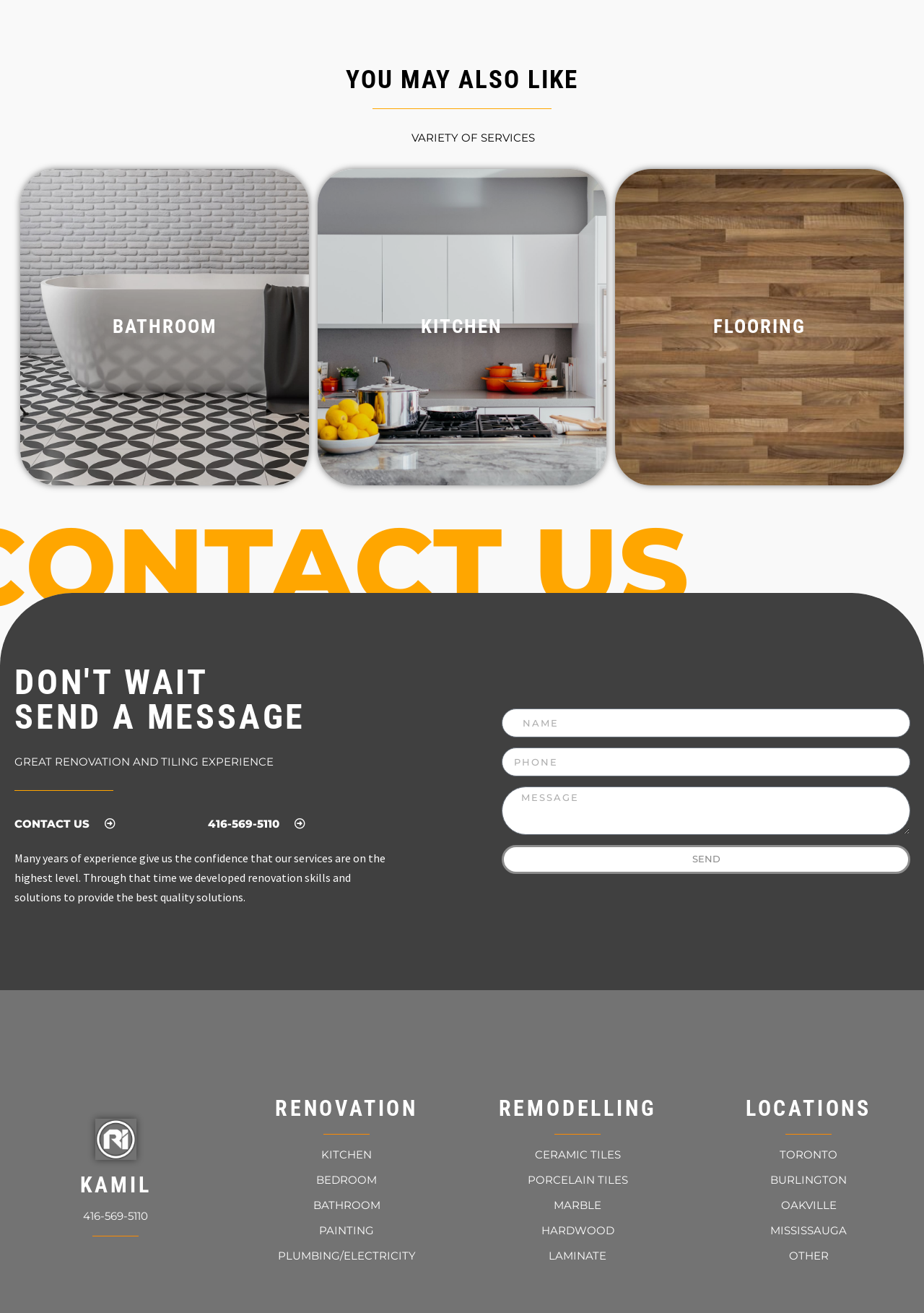Specify the bounding box coordinates of the element's region that should be clicked to achieve the following instruction: "Click the 'TORONTO' link". The bounding box coordinates consist of four float numbers between 0 and 1, in the format [left, top, right, bottom].

[0.844, 0.874, 0.906, 0.885]